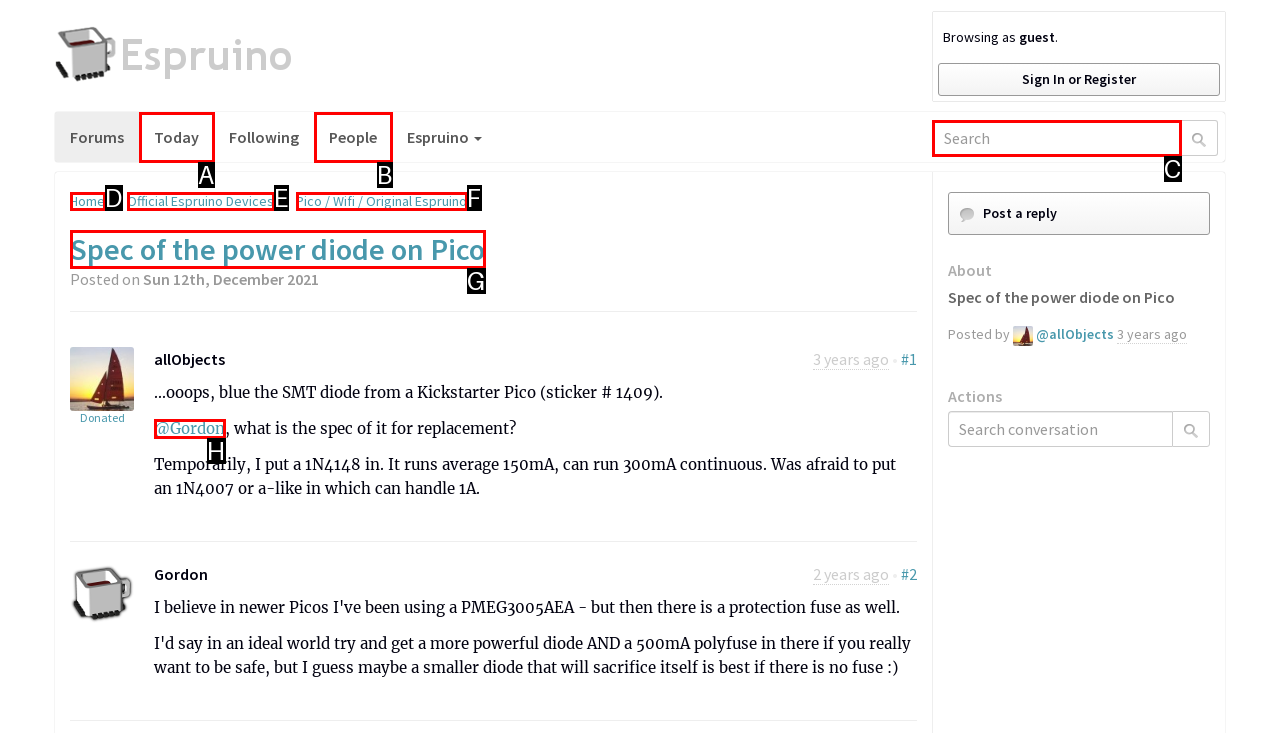Based on the description: name="q" placeholder="Search"
Select the letter of the corresponding UI element from the choices provided.

C